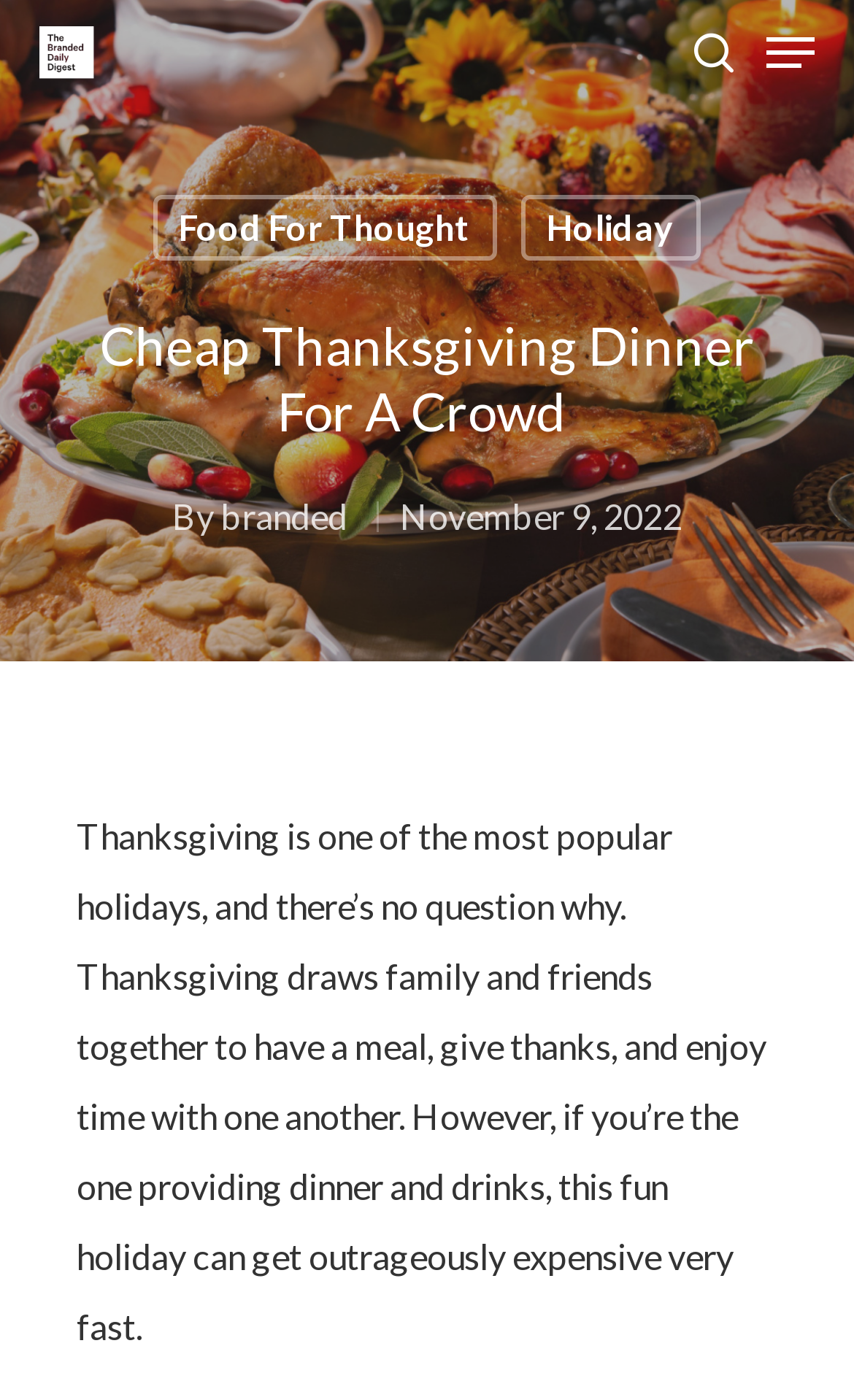How many images are there in the webpage's header?
Provide a detailed and extensive answer to the question.

The webpage's header has three images, all of which are logos of 'The Branded Daily Digest'.